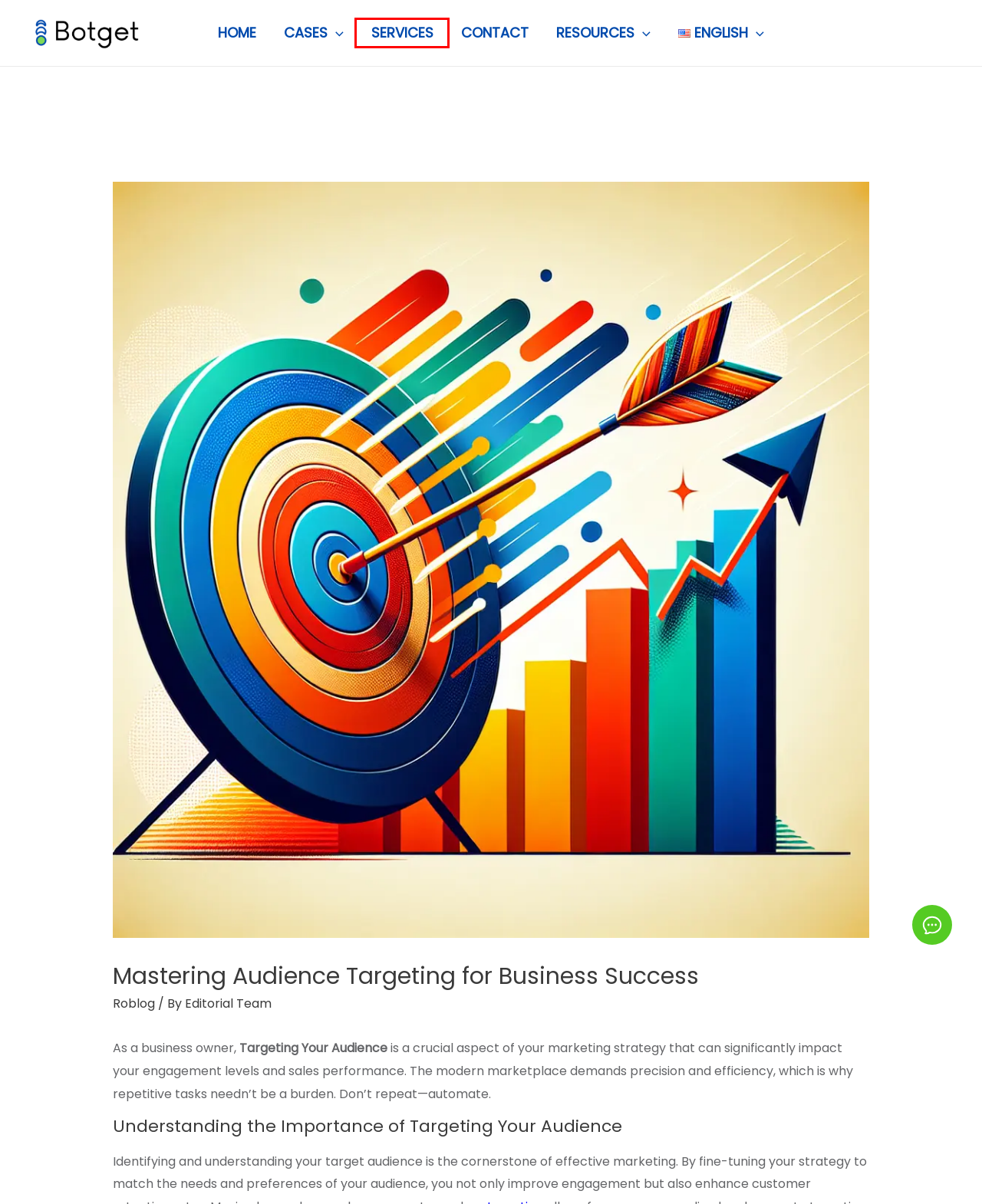Analyze the screenshot of a webpage with a red bounding box and select the webpage description that most accurately describes the new page resulting from clicking the element inside the red box. Here are the candidates:
A. RPA demo | Botget
B. 23 Real Estate Automation Ideas to Close More Deals
C. Use cases for a rpa bot​ | Botget
D. Roblog Archivos | Botget
E. Intelligent Automation Solutions | Botget
F. Nuestro objetivo: Automatizar procesos | Botget
G. AI Automation Agency | Botget
H. Editorial Team, Autor Botget

E